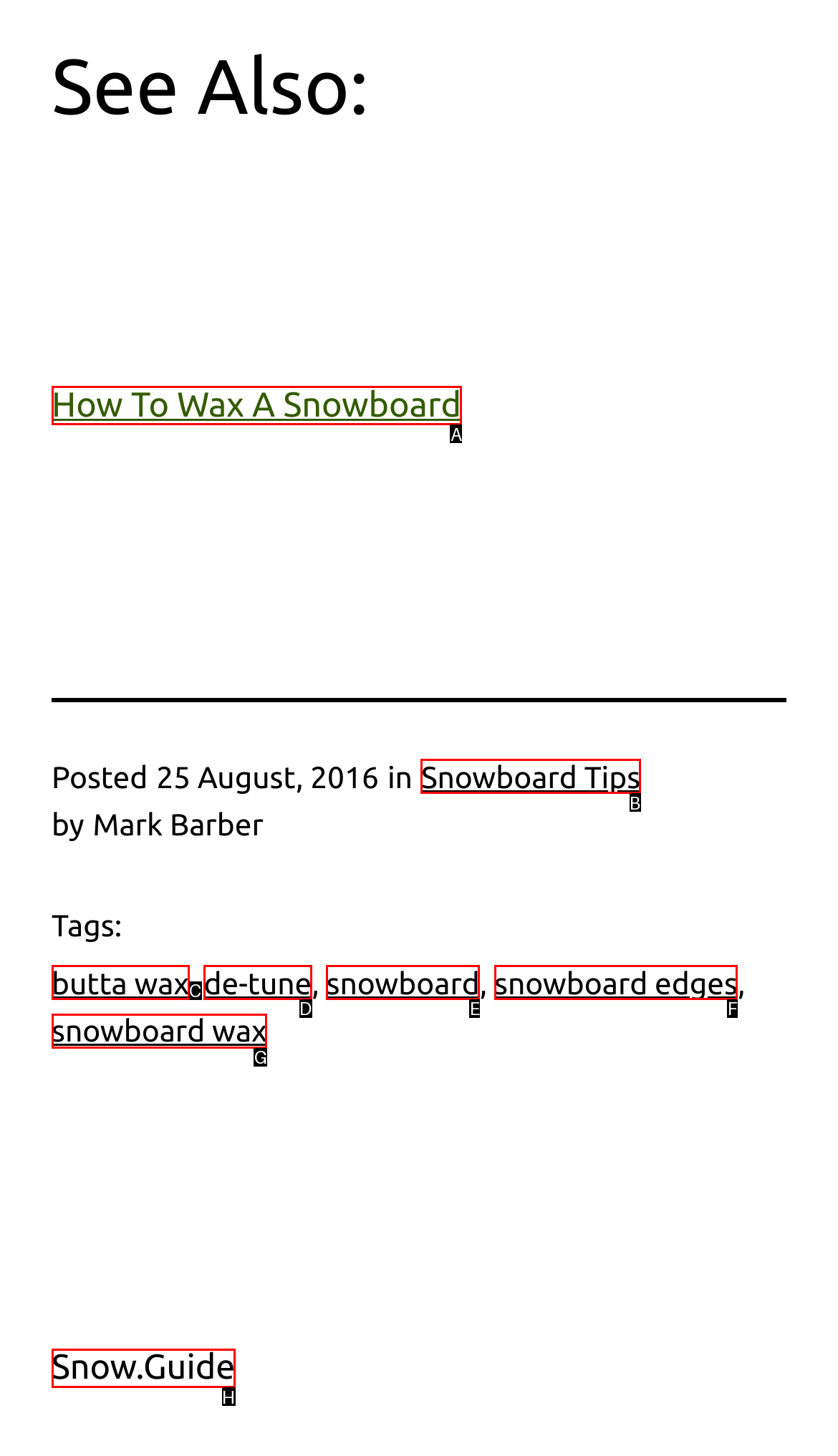Indicate which UI element needs to be clicked to fulfill the task: Click on 'How To Wax A Snowboard'
Answer with the letter of the chosen option from the available choices directly.

A